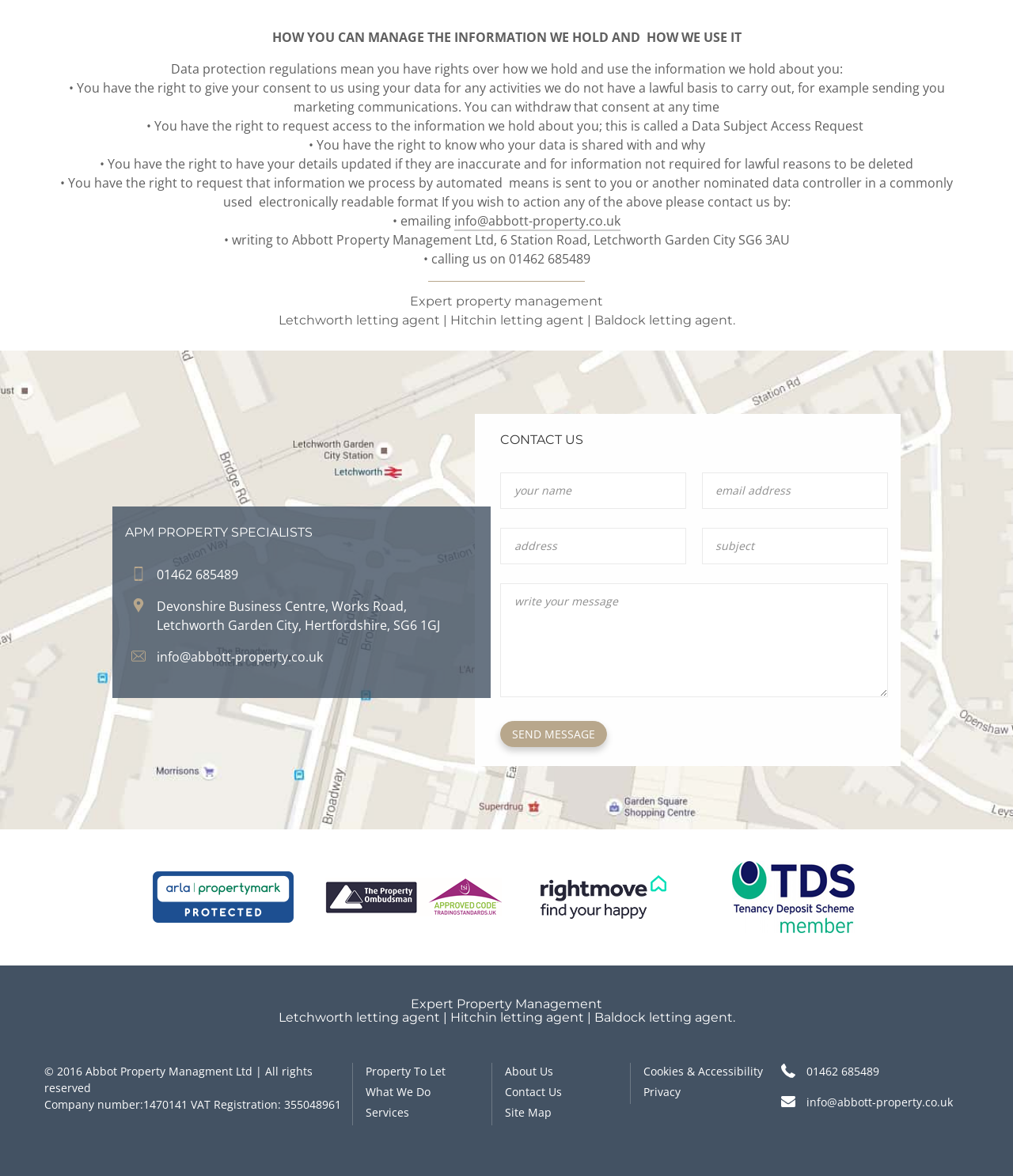What is the company name of the property management?
Based on the image, respond with a single word or phrase.

Abbot Property Managment Ltd